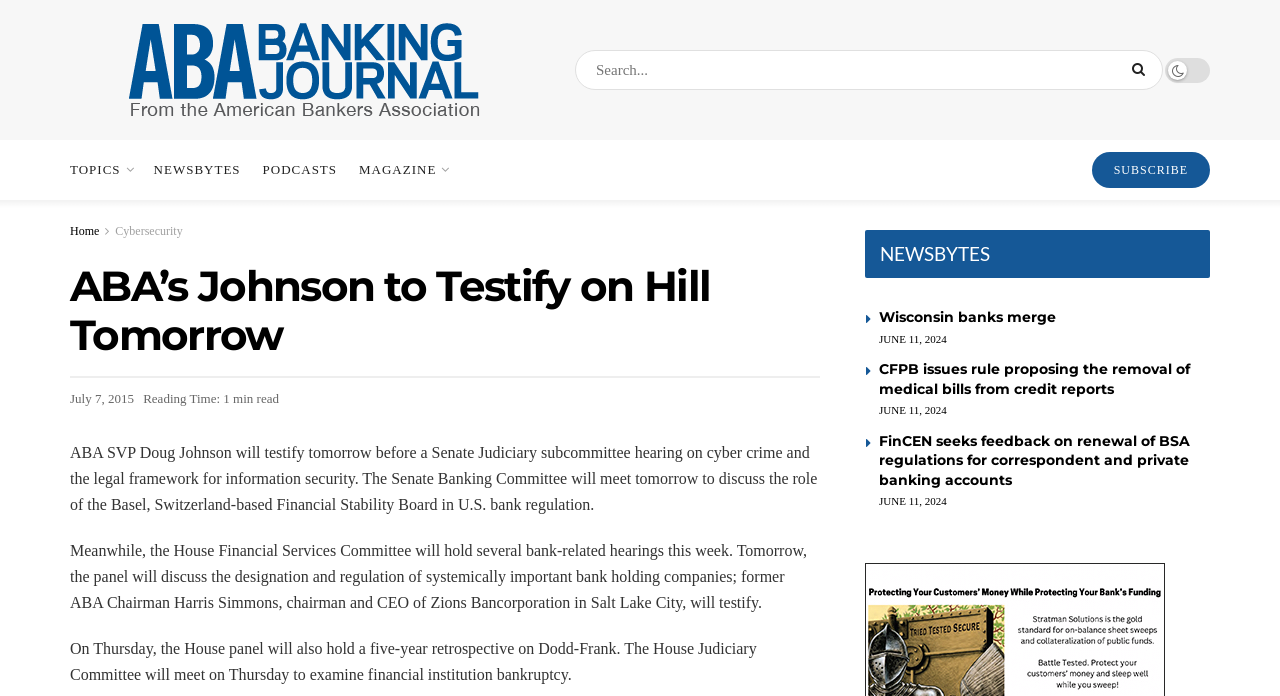What is the name of the journal?
Look at the image and construct a detailed response to the question.

The name of the journal can be inferred from the link 'ABA Banking Journal' at the top left corner of the webpage, which is also accompanied by an image with the same name.